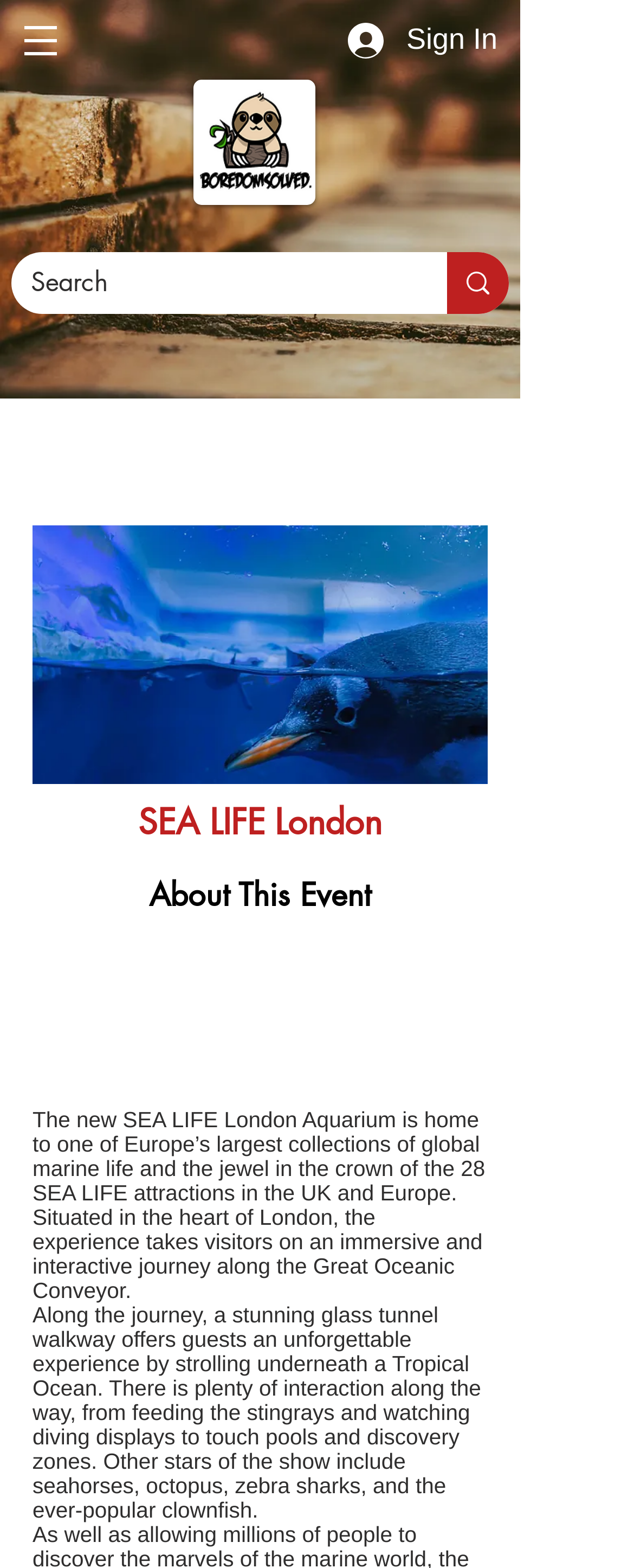Provide a single word or phrase to answer the given question: 
What type of ocean is featured in the glass tunnel walkway?

Tropical Ocean